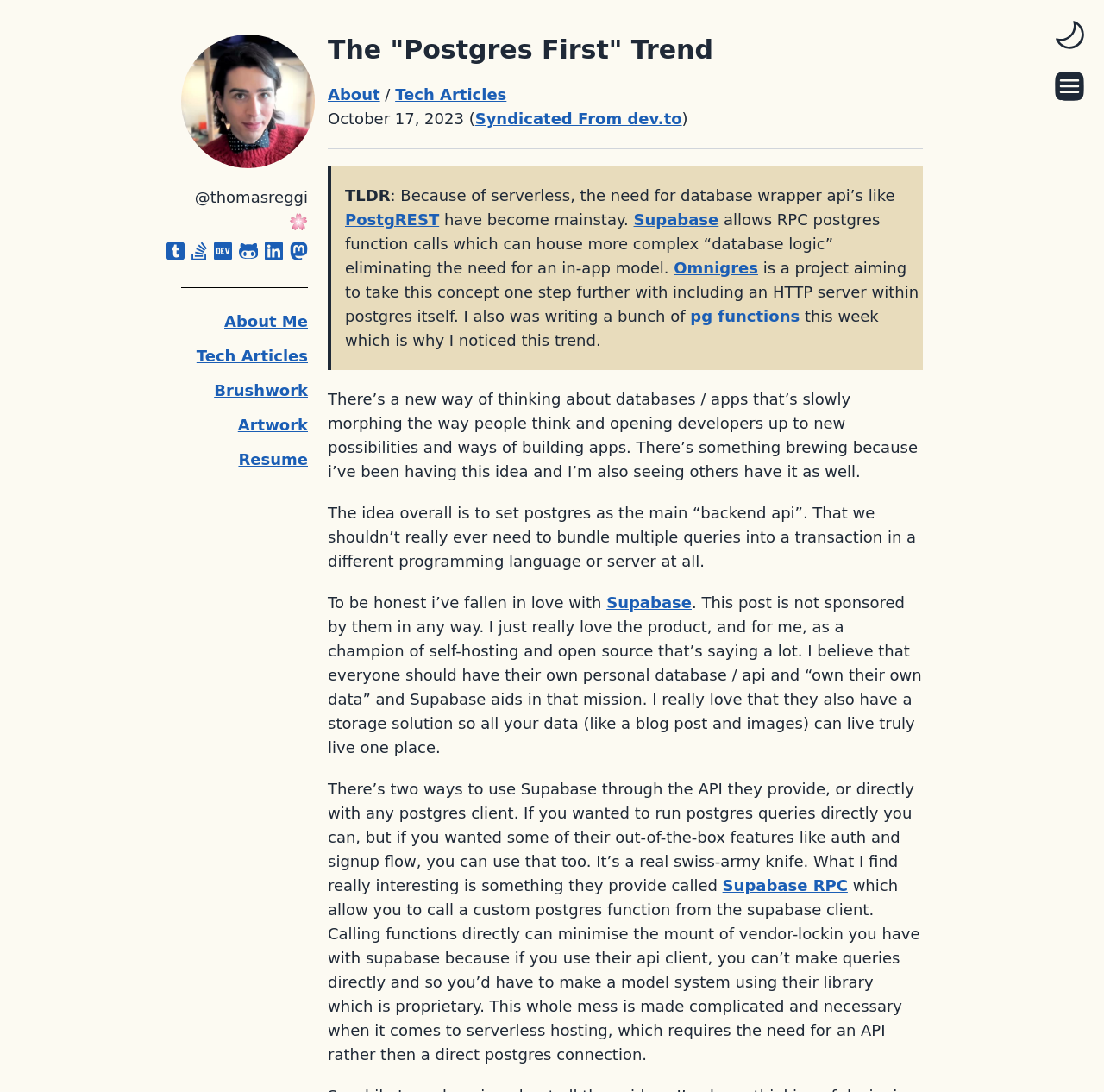Pinpoint the bounding box coordinates for the area that should be clicked to perform the following instruction: "Visit the author's Mastodon profile".

[0.262, 0.22, 0.279, 0.239]